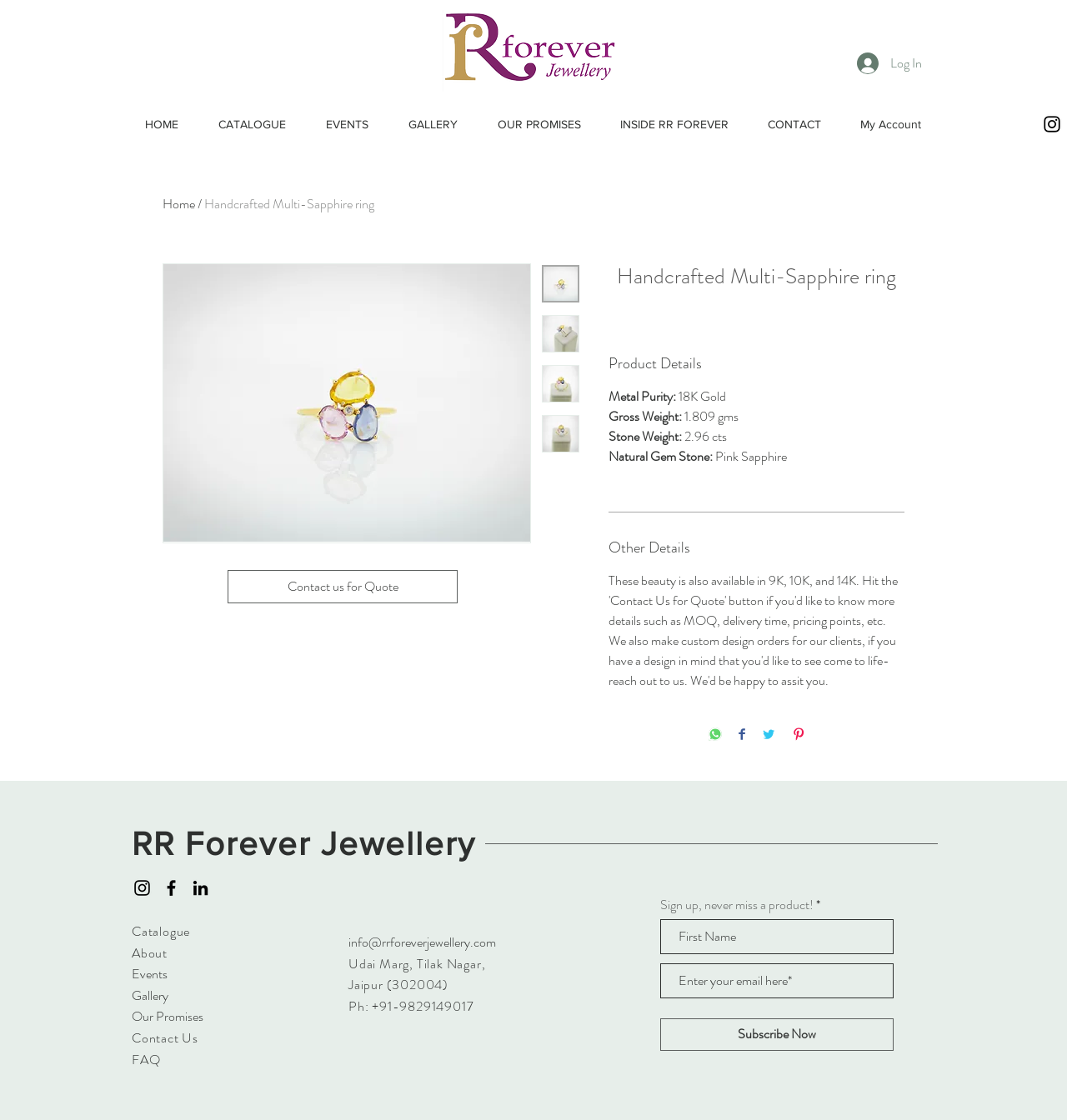Determine the bounding box coordinates of the clickable element to complete this instruction: "Toggle Dark Mode". Provide the coordinates in the format of four float numbers between 0 and 1, [left, top, right, bottom].

None